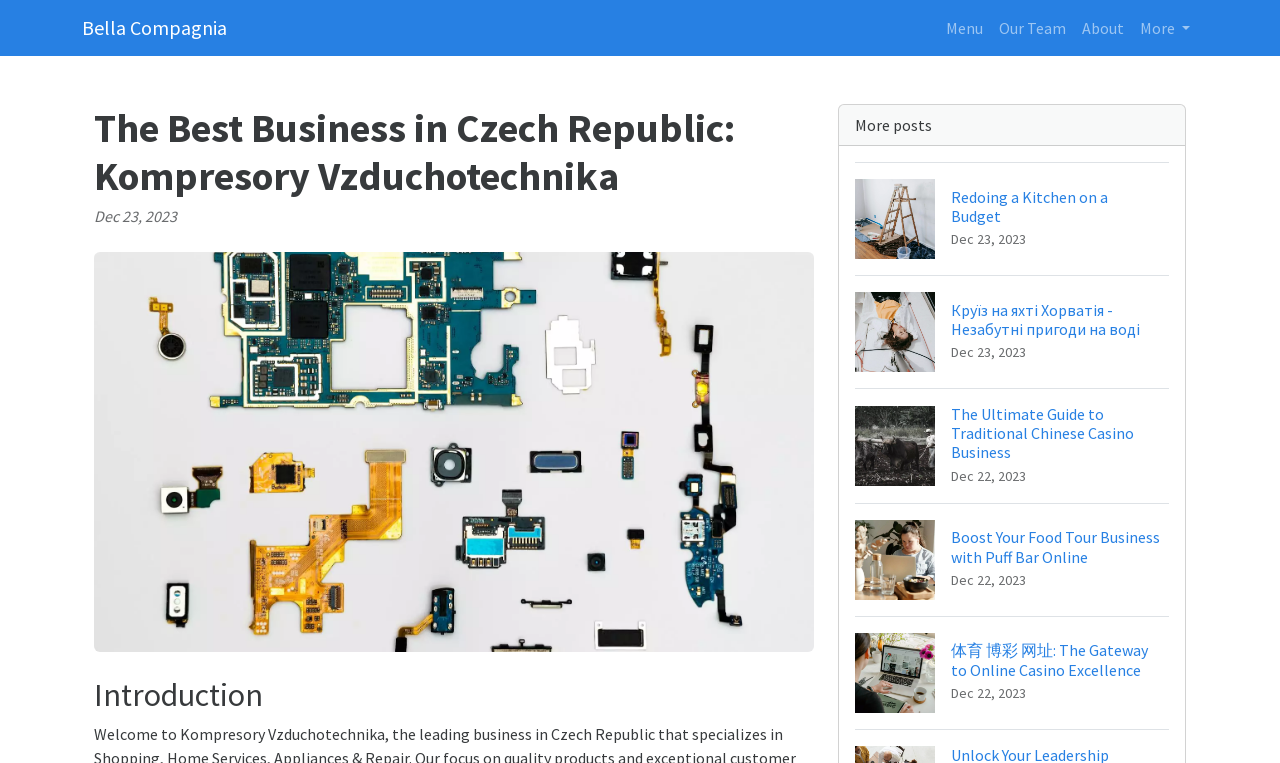Identify the bounding box coordinates of the element that should be clicked to fulfill this task: "Explore the menu". The coordinates should be provided as four float numbers between 0 and 1, i.e., [left, top, right, bottom].

[0.733, 0.01, 0.774, 0.063]